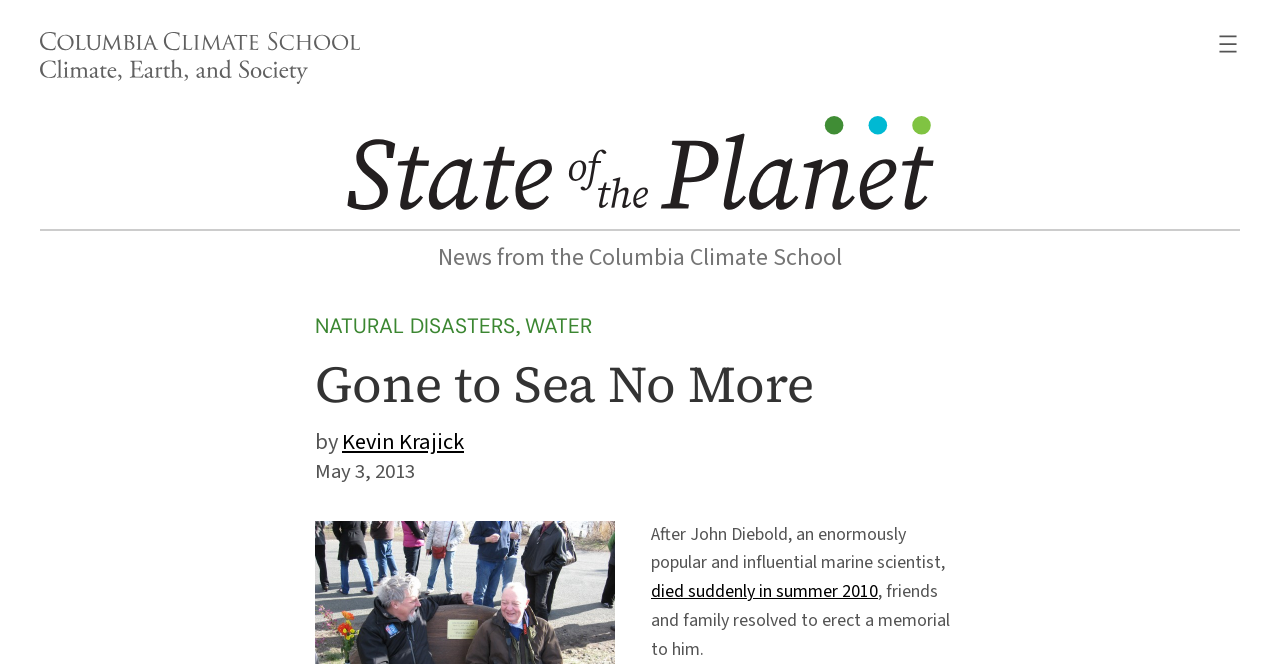Please specify the bounding box coordinates in the format (top-left x, top-left y, bottom-right x, bottom-right y), with all values as floating point numbers between 0 and 1. Identify the bounding box of the UI element described by: Water

[0.41, 0.47, 0.462, 0.511]